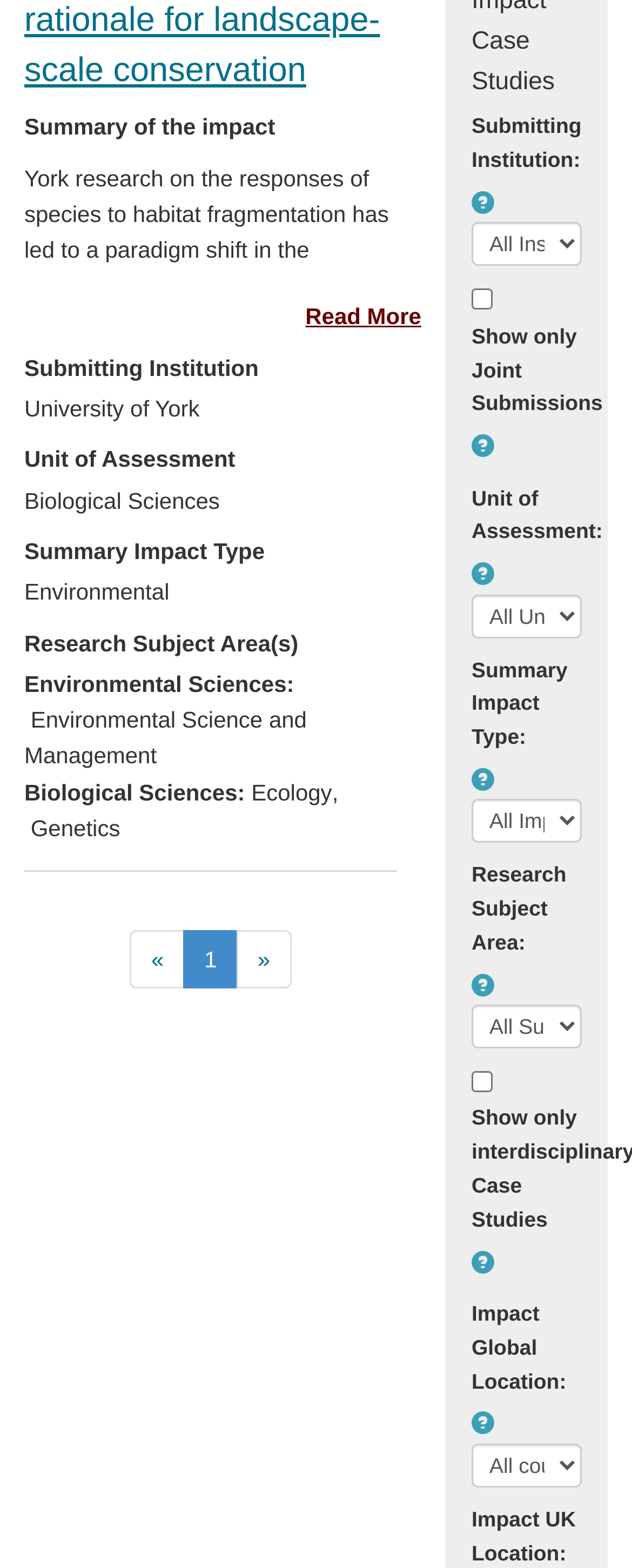Find the bounding box coordinates for the element that must be clicked to complete the instruction: "Click the 'Read More' link". The coordinates should be four float numbers between 0 and 1, indicated as [left, top, right, bottom].

[0.0, 0.185, 0.667, 0.214]